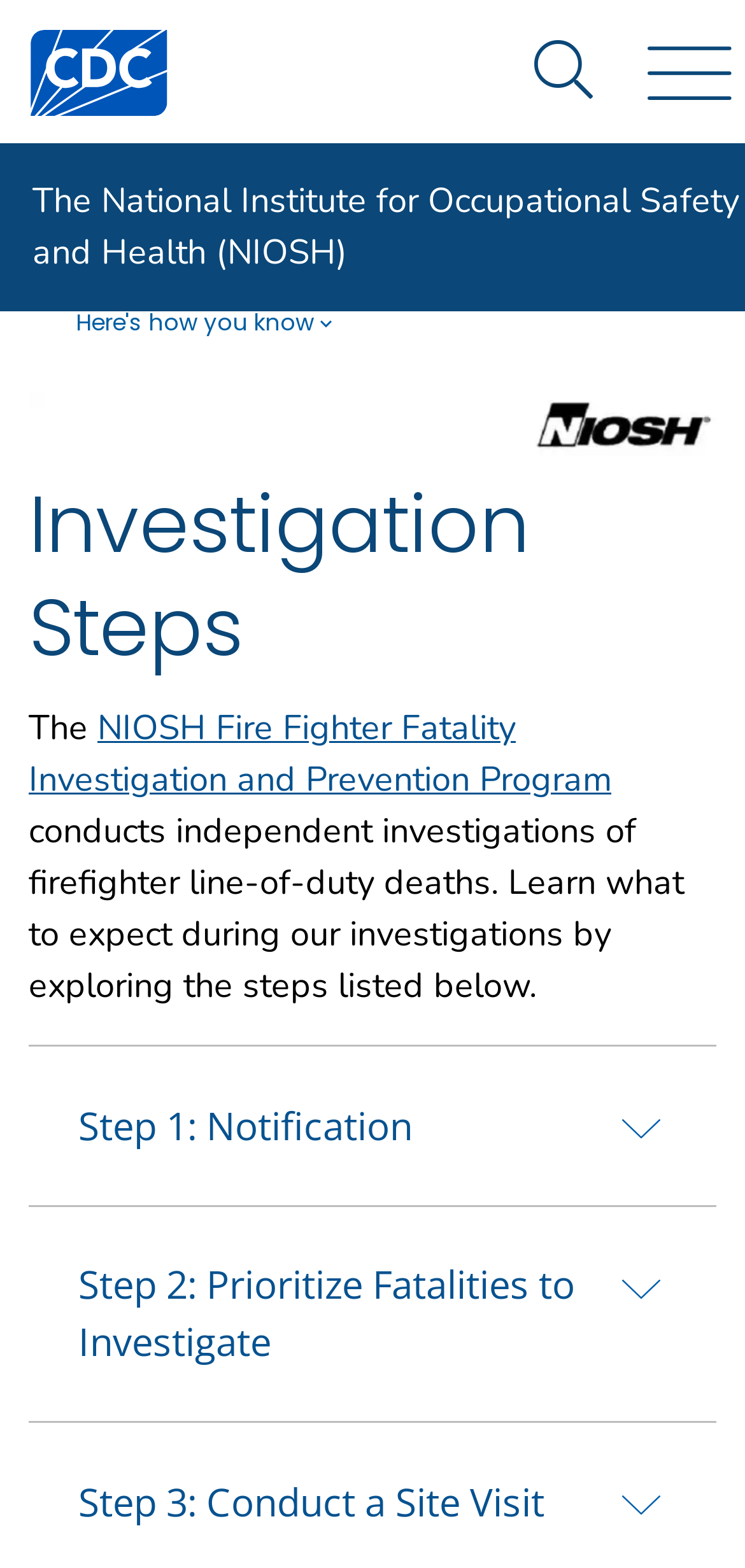Based on the element description, predict the bounding box coordinates (top-left x, top-left y, bottom-right x, bottom-right y) for the UI element in the screenshot: Step 1: Notification

[0.038, 0.667, 0.962, 0.768]